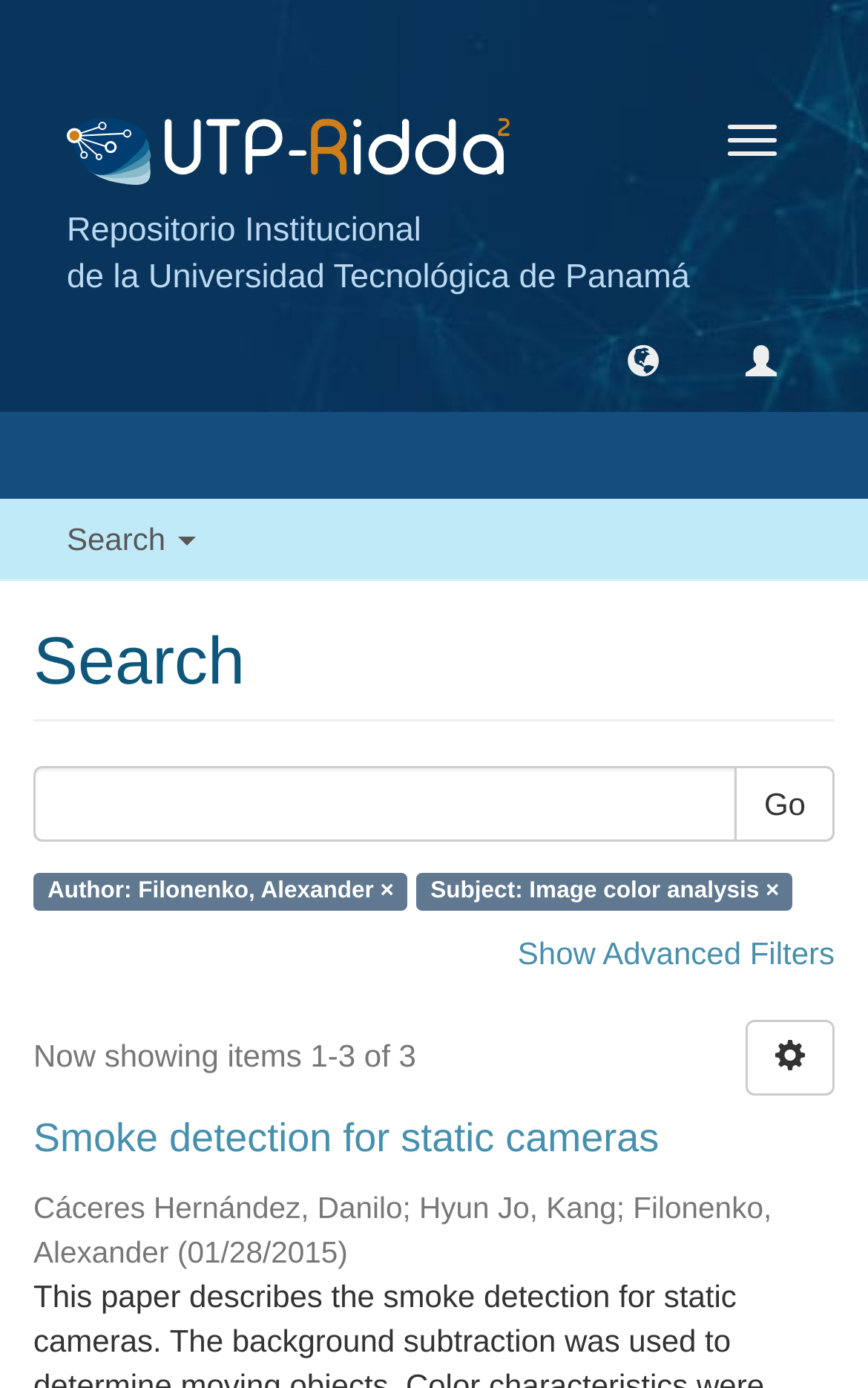Extract the bounding box for the UI element that matches this description: "Smoke detection for static cameras".

[0.038, 0.805, 0.962, 0.837]